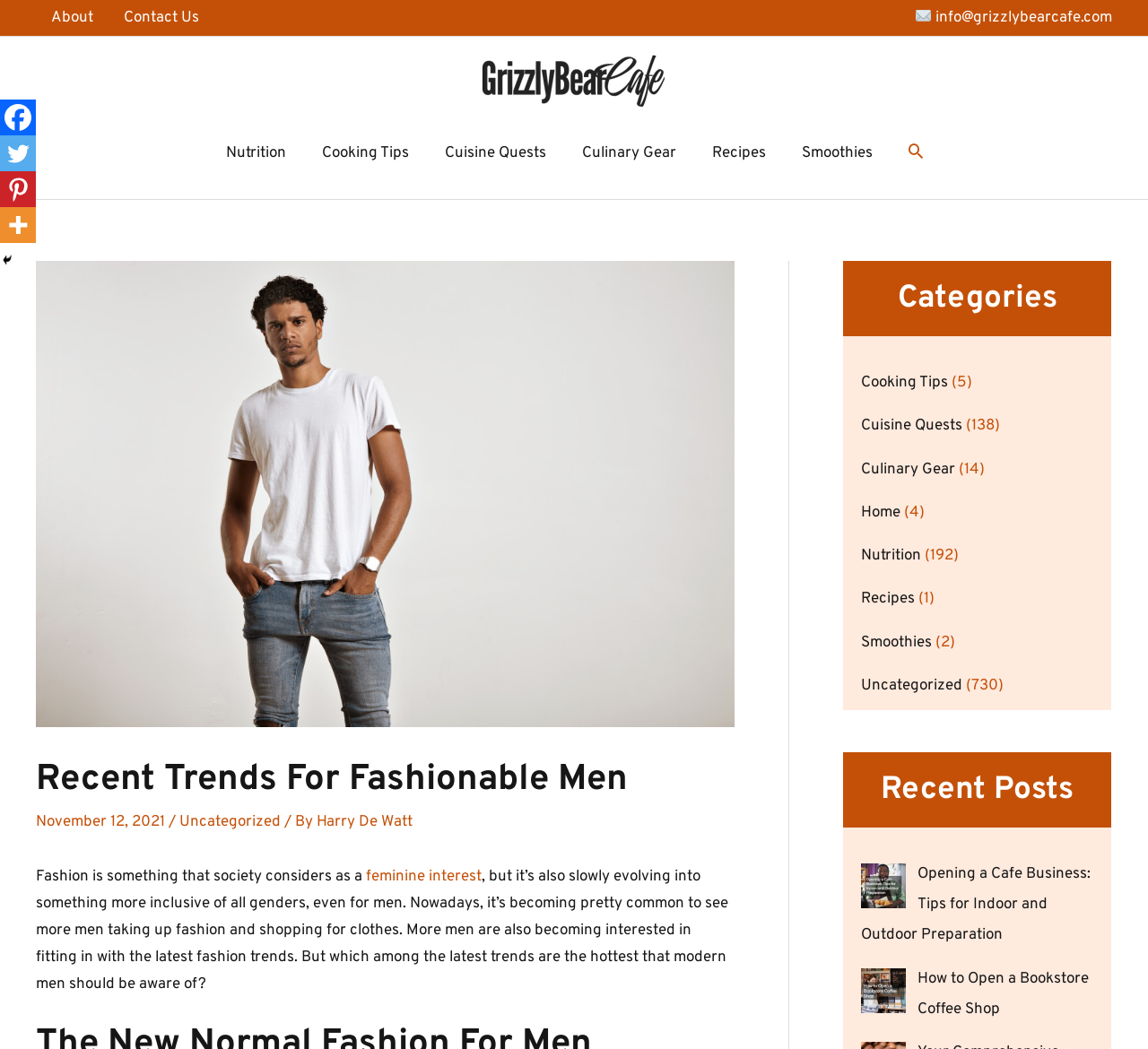What is the purpose of the website?
Please interpret the details in the image and answer the question thoroughly.

The purpose of the website is to provide fashion and lifestyle information, as indicated by the various links and headings on the webpage, such as 'Recent Trends For Fashionable Men', 'Cooking Tips', 'Cuisine Quests', and 'Smoothies'. The website appears to be a blog or online magazine that provides articles and resources on fashion, lifestyle, and related topics.